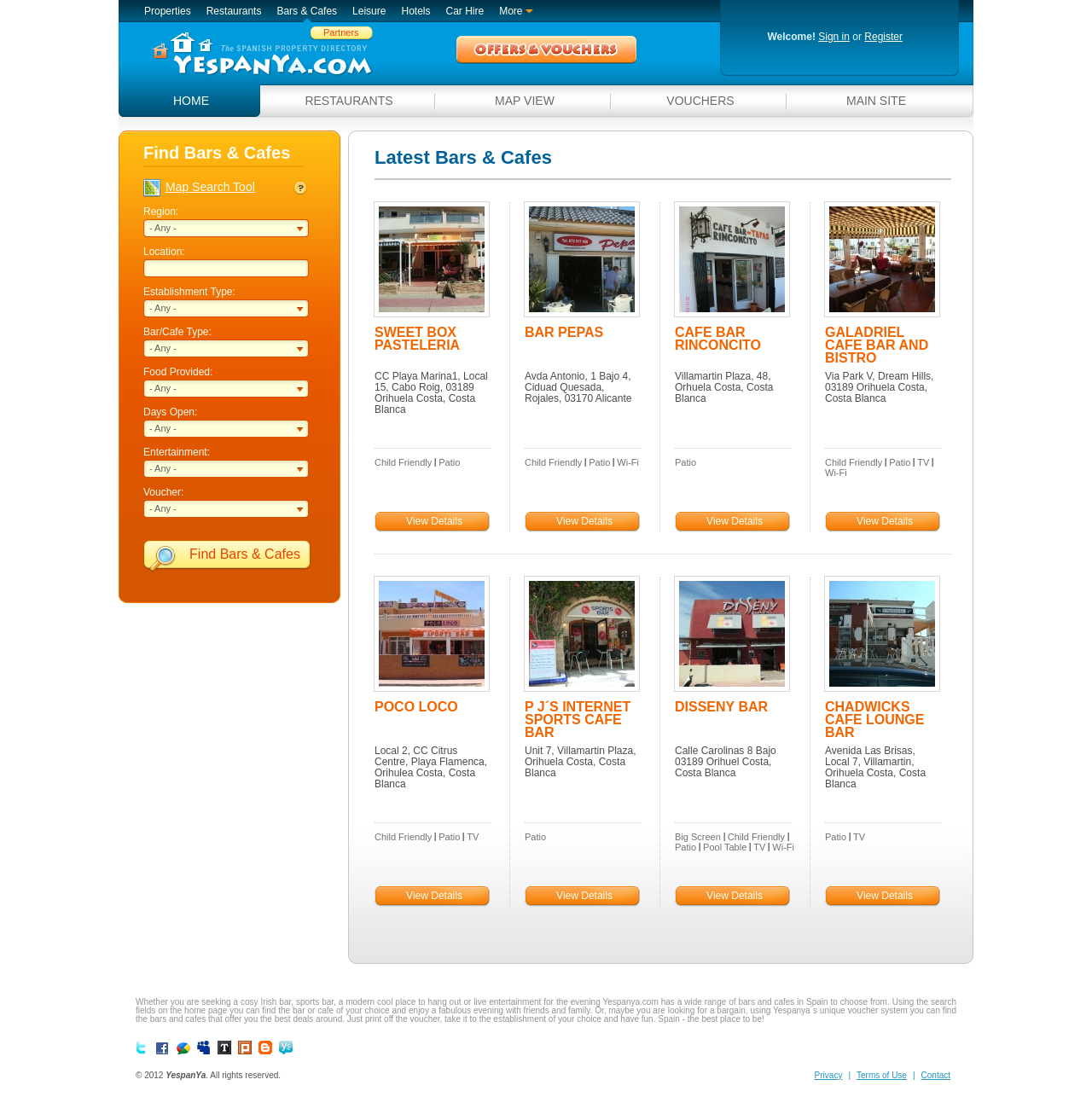Please indicate the bounding box coordinates for the clickable area to complete the following task: "View details of 'SWEET BOX PASTELERIA'". The coordinates should be specified as four float numbers between 0 and 1, i.e., [left, top, right, bottom].

[0.343, 0.467, 0.448, 0.484]